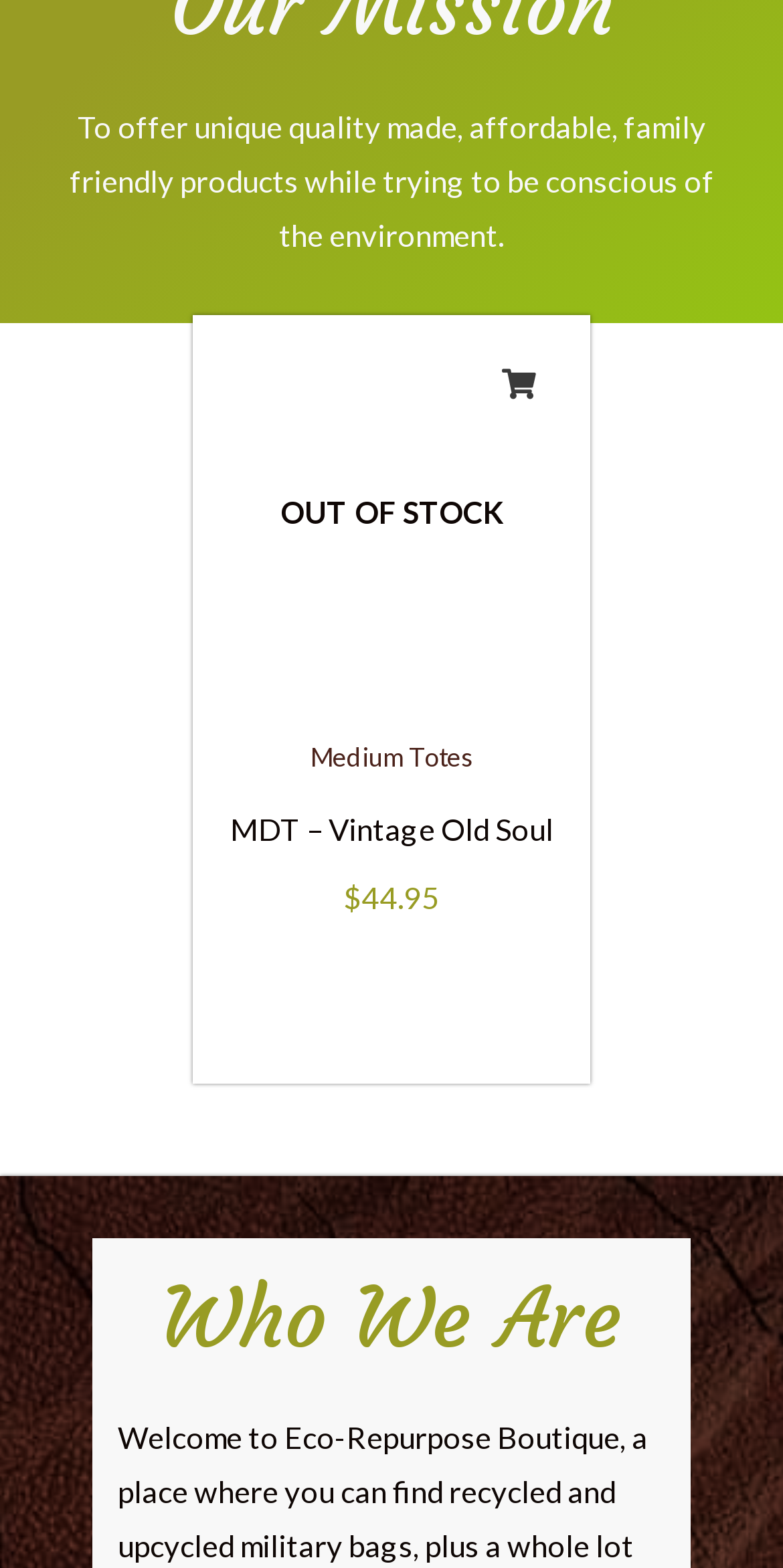What is the title of the section below the product list?
Refer to the image and provide a concise answer in one word or phrase.

Who We Are